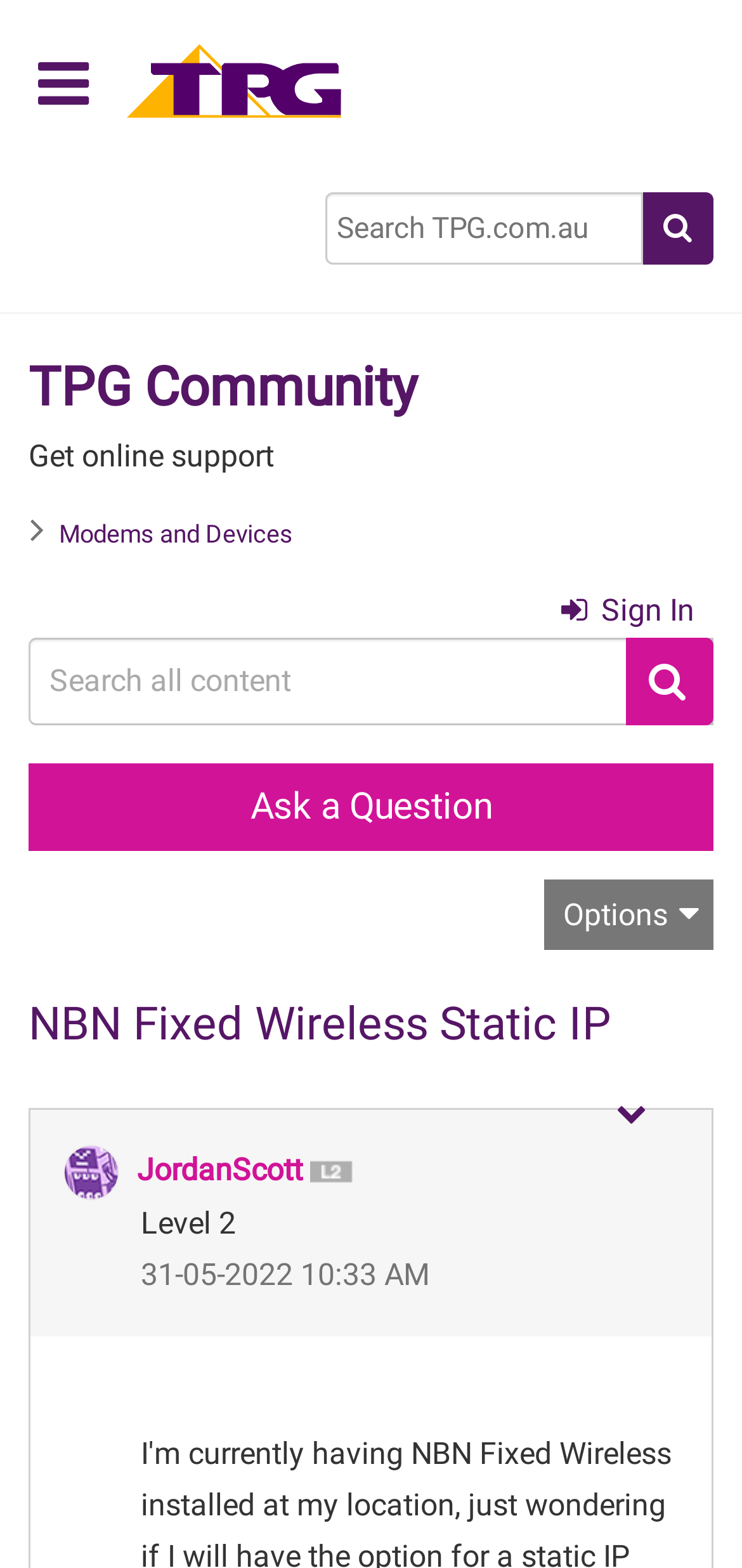Identify the bounding box coordinates of the clickable section necessary to follow the following instruction: "View Minddistrict on Linkedin". The coordinates should be presented as four float numbers from 0 to 1, i.e., [left, top, right, bottom].

None